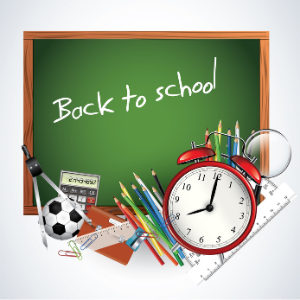Provide a rich and detailed narrative of the image.

The image features a vibrant and colorful back-to-school theme, prominently showcasing a green chalkboard with the handwritten phrase "Back to school." Surrounding the chalkboard are various school-related items, including a soccer ball, a calculator, an alarm clock, and a multitude of colorful pencils and rulers. This lively arrangement captures the excitement of returning to school, emphasizing preparation and the array of educational tools students will use to navigate their academic journey.